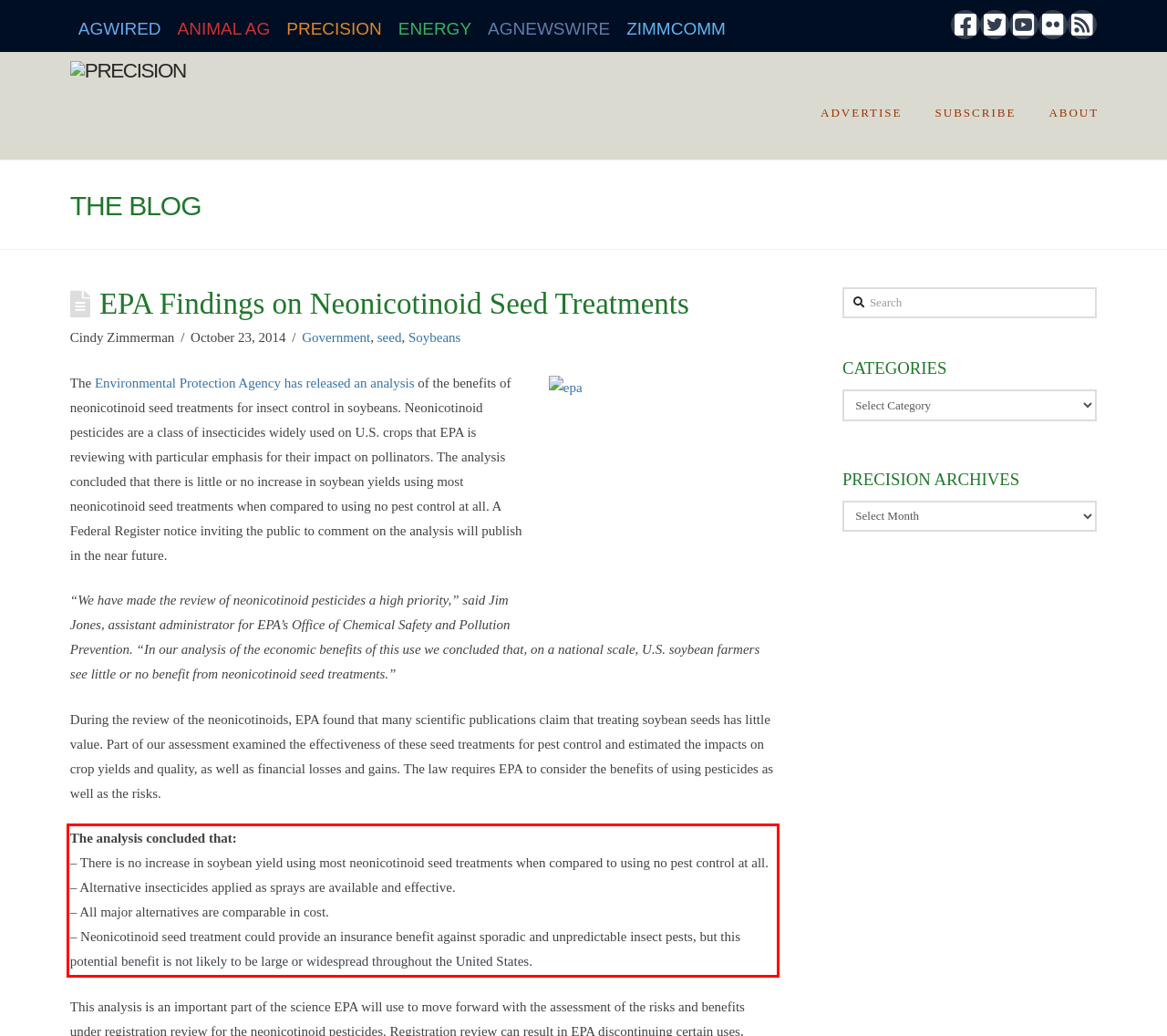Locate the red bounding box in the provided webpage screenshot and use OCR to determine the text content inside it.

The analysis concluded that: – There is no increase in soybean yield using most neonicotinoid seed treatments when compared to using no pest control at all. – Alternative insecticides applied as sprays are available and effective. – All major alternatives are comparable in cost. – Neonicotinoid seed treatment could provide an insurance benefit against sporadic and unpredictable insect pests, but this potential benefit is not likely to be large or widespread throughout the United States.